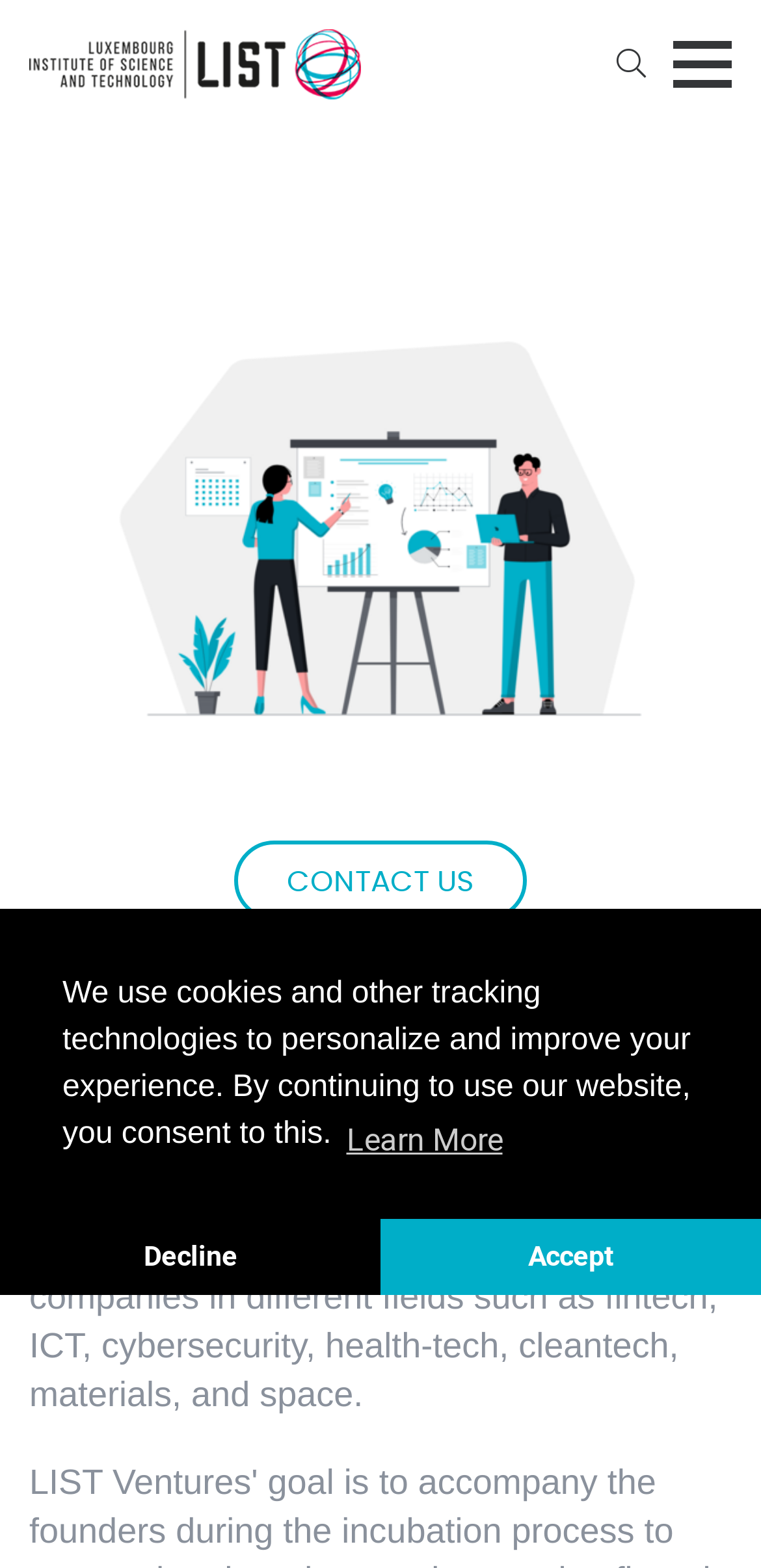Identify the bounding box coordinates of the area that should be clicked in order to complete the given instruction: "Contact Us". The bounding box coordinates should be four float numbers between 0 and 1, i.e., [left, top, right, bottom].

[0.308, 0.536, 0.692, 0.587]